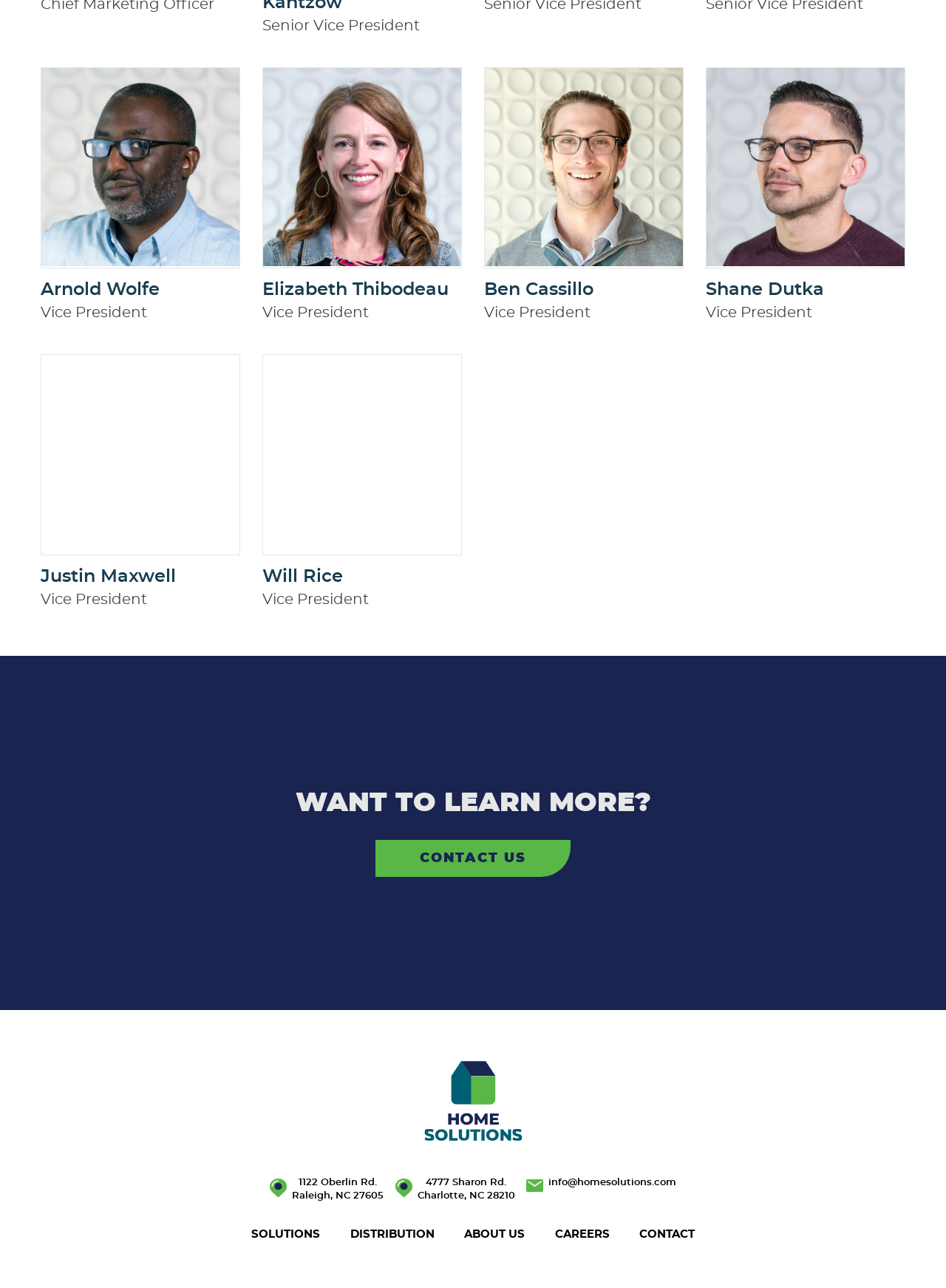What is the position of Shane Dutka?
Based on the image, give a concise answer in the form of a single word or short phrase.

Vice President